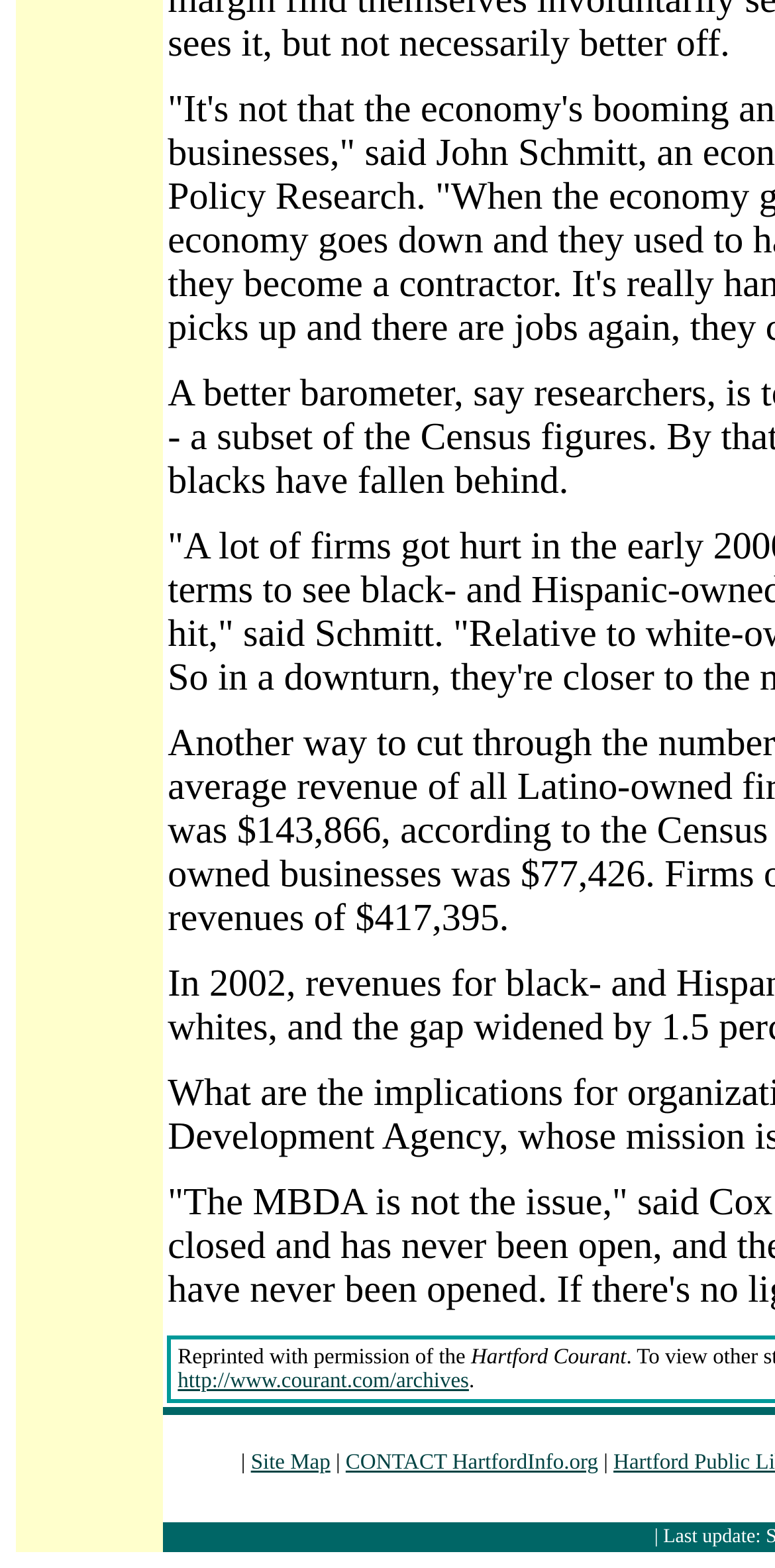Locate the UI element that matches the description http://www.courant.com/archives in the webpage screenshot. Return the bounding box coordinates in the format (top-left x, top-left y, bottom-right x, bottom-right y), with values ranging from 0 to 1.

[0.221, 0.873, 0.596, 0.888]